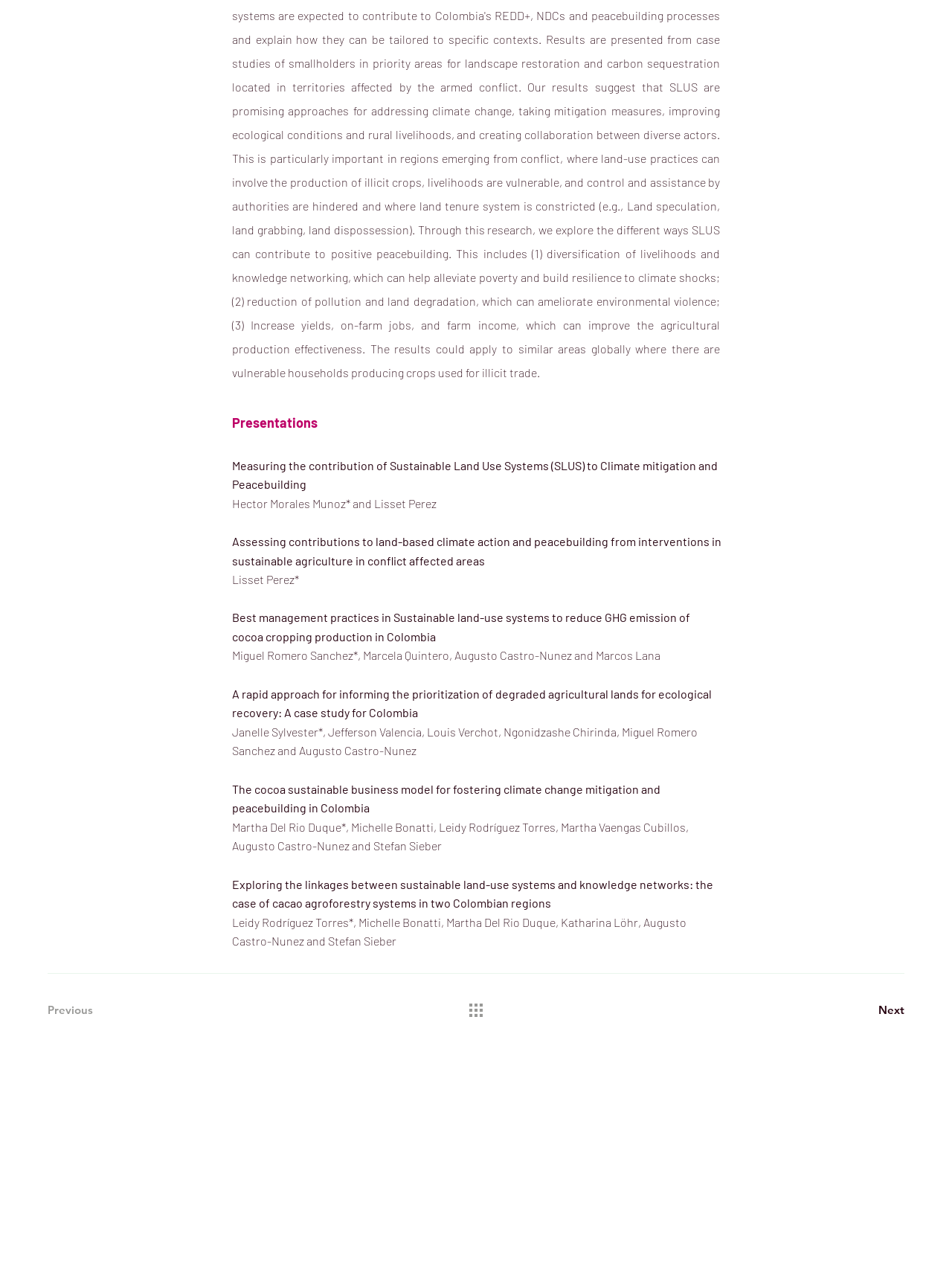Determine the bounding box coordinates for the element that should be clicked to follow this instruction: "Contact the Conference Coordinator & Webmaster via email". The coordinates should be given as four float numbers between 0 and 1, in the format [left, top, right, bottom].

[0.855, 0.935, 0.977, 0.945]